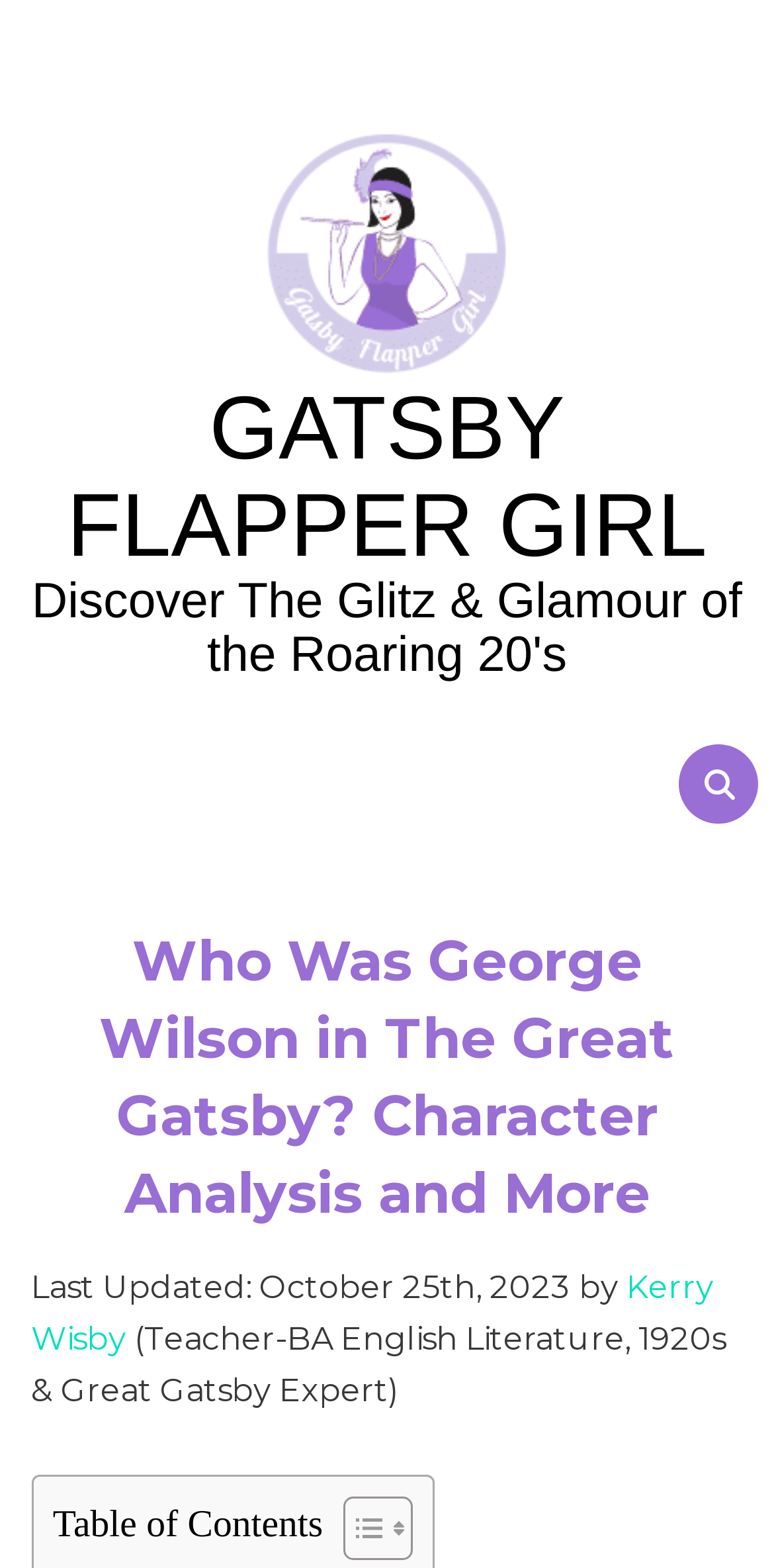Using details from the image, please answer the following question comprehensively:
What is the date of the last update?

The date of the last update can be found in the section below the main heading, where it says 'Last Updated: October 25th, 2023 by Kerry Wisby'. This section provides information about when the article was last updated.